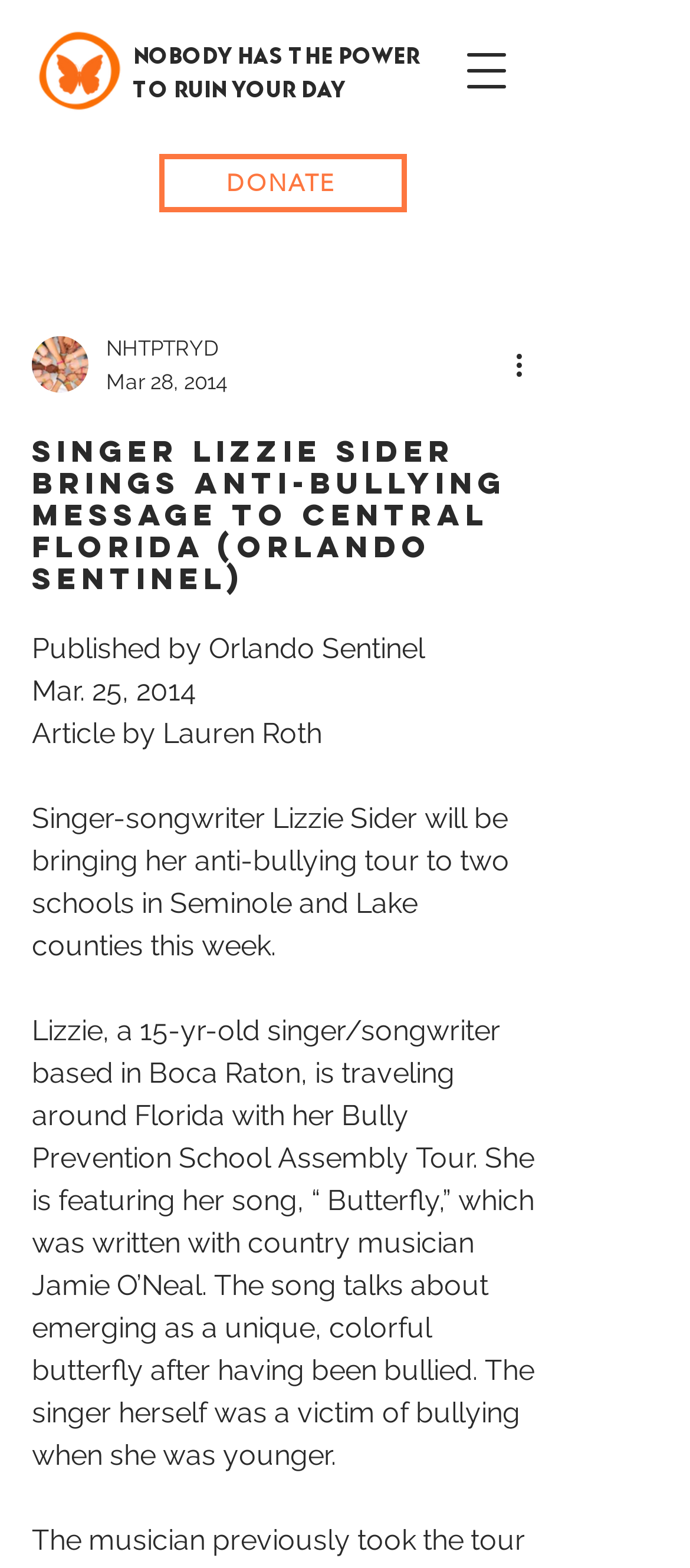What is the name of the musician who co-wrote the song 'Butterfly' with Lizzie Sider? Using the information from the screenshot, answer with a single word or phrase.

Jamie O’Neal